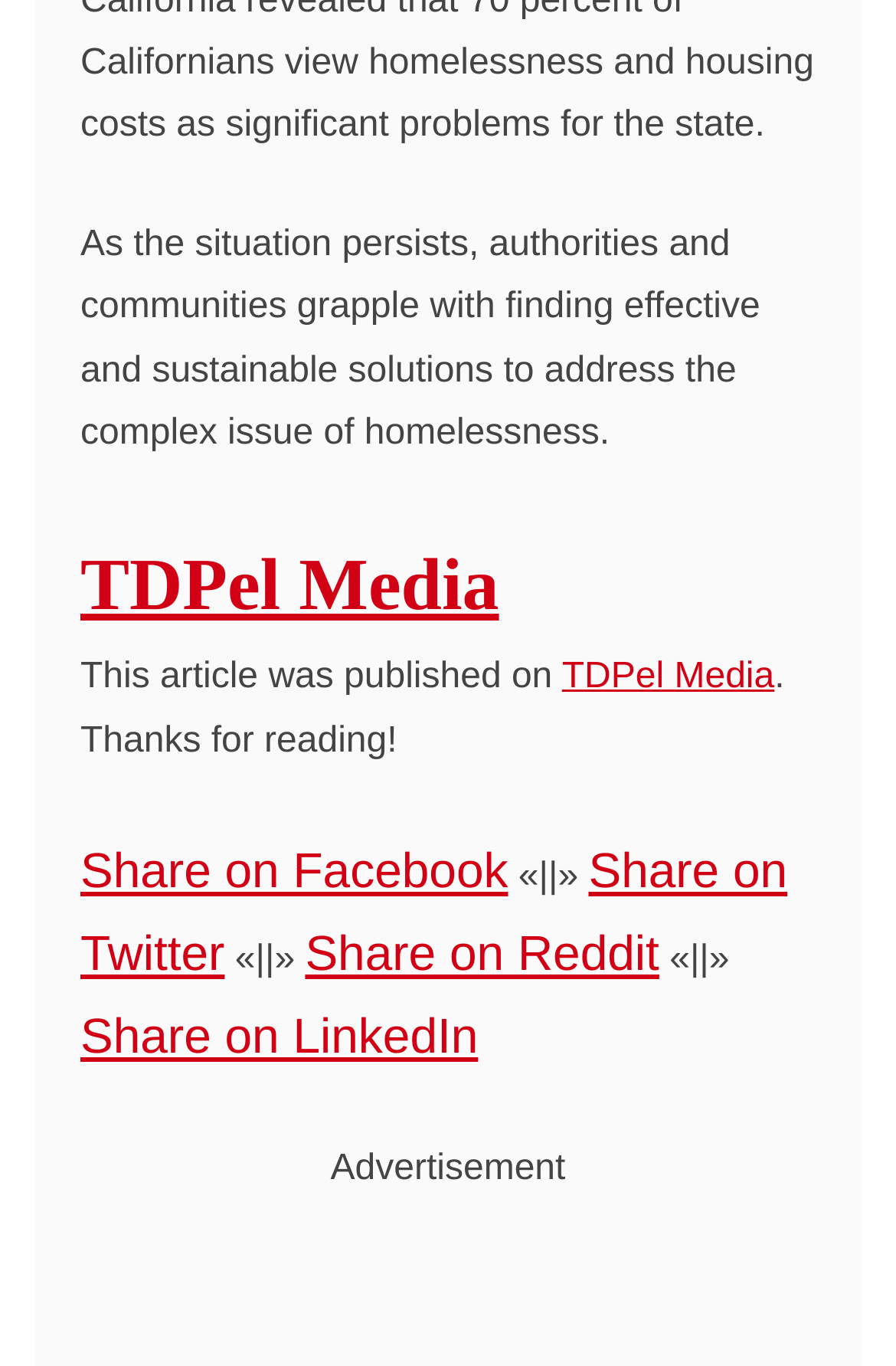Bounding box coordinates are specified in the format (top-left x, top-left y, bottom-right x, bottom-right y). All values are floating point numbers bounded between 0 and 1. Please provide the bounding box coordinate of the region this sentence describes: TDPel Media

[0.09, 0.397, 0.557, 0.458]